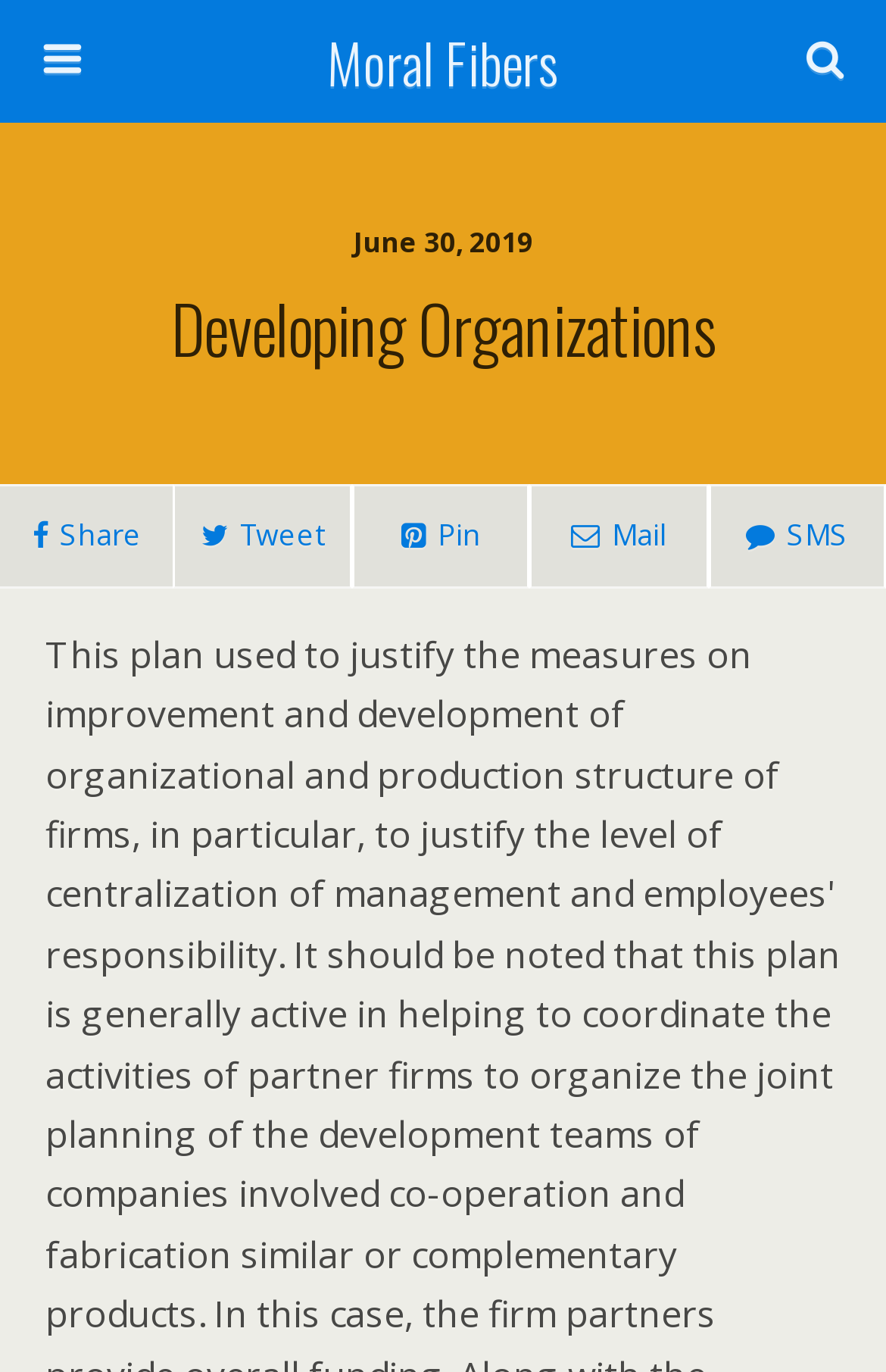What is the topmost element on the webpage?
Look at the image and provide a detailed response to the question.

The topmost element on the webpage is the link 'Moral Fibers' with bounding box coordinates [0.16, 0.0, 0.84, 0.089], which suggests that it is the first element visible on the webpage when scrolled to the top.